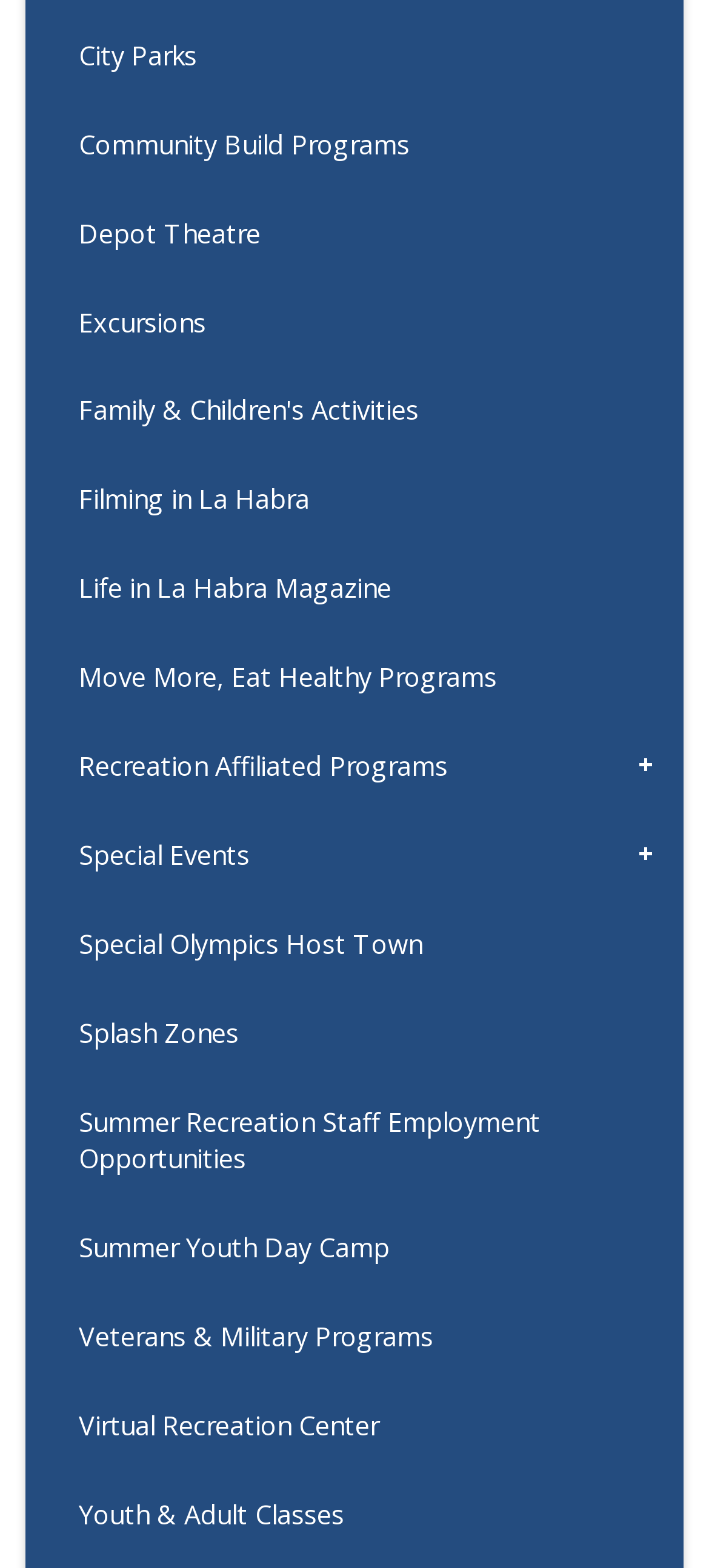Indicate the bounding box coordinates of the element that needs to be clicked to satisfy the following instruction: "View Community Build Programs". The coordinates should be four float numbers between 0 and 1, i.e., [left, top, right, bottom].

[0.037, 0.064, 0.963, 0.121]